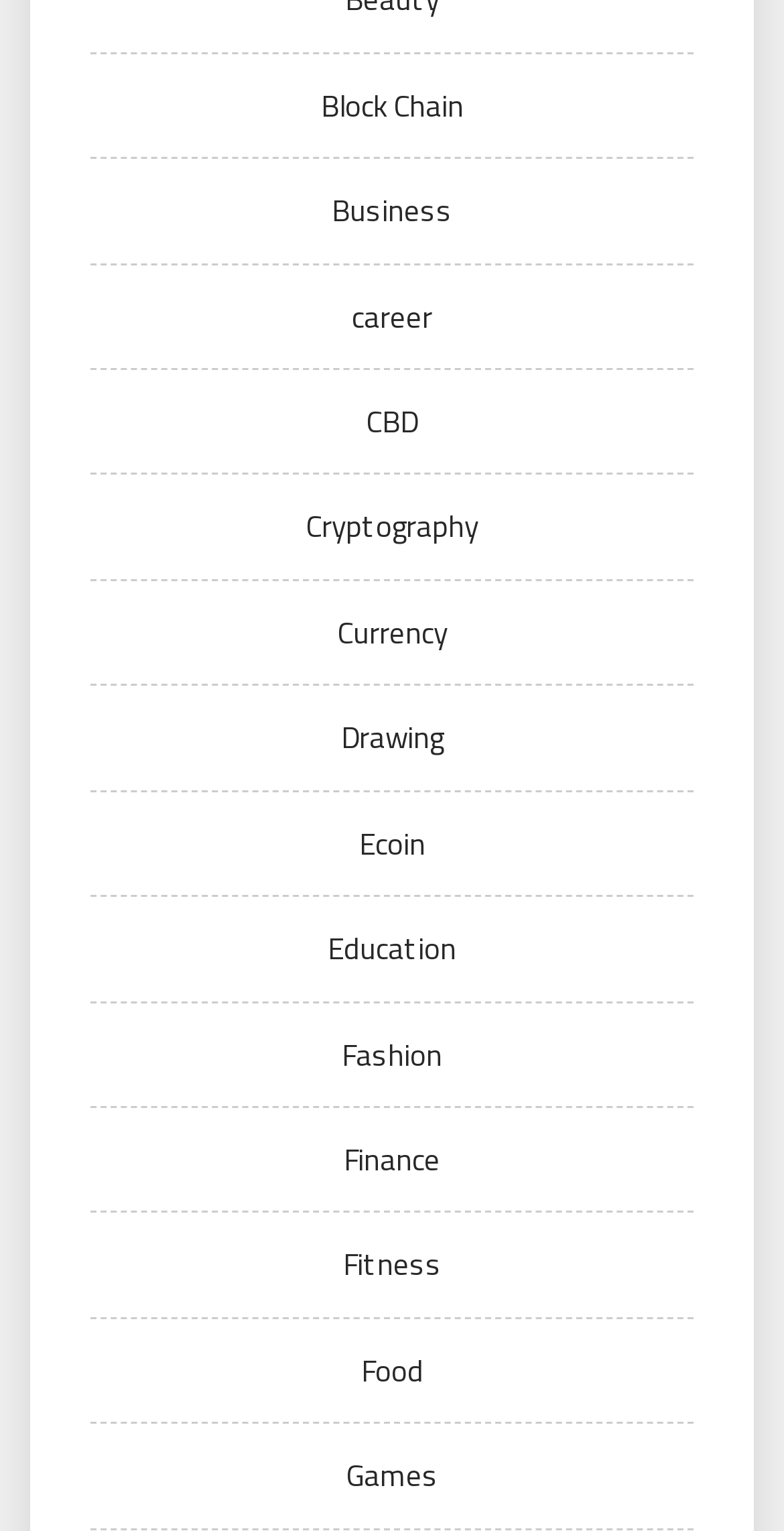Could you highlight the region that needs to be clicked to execute the instruction: "Discover Fitness"?

[0.437, 0.811, 0.563, 0.841]